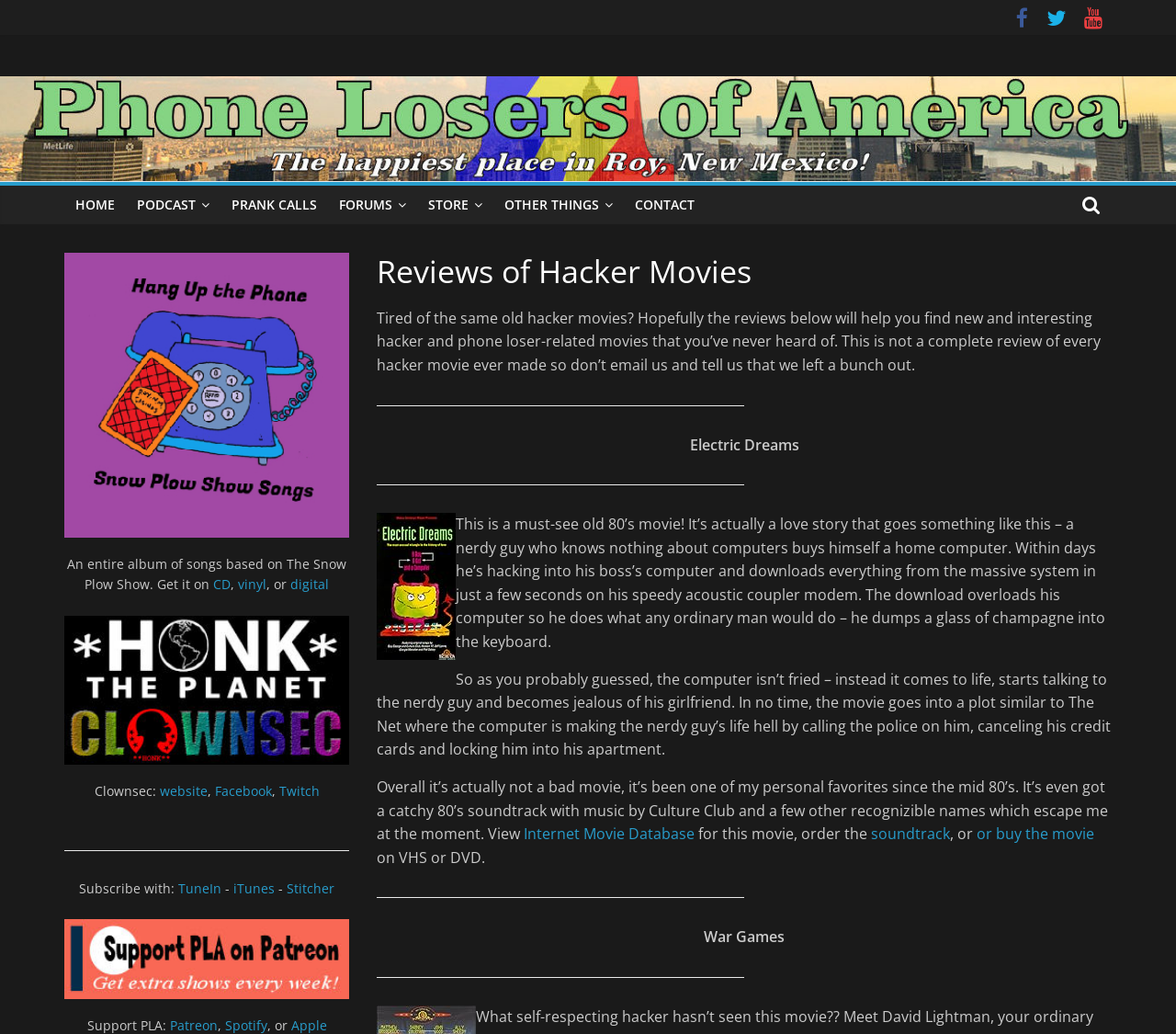Determine the bounding box coordinates for the area you should click to complete the following instruction: "View the review of 'Electric Dreams' movie".

[0.586, 0.42, 0.679, 0.44]